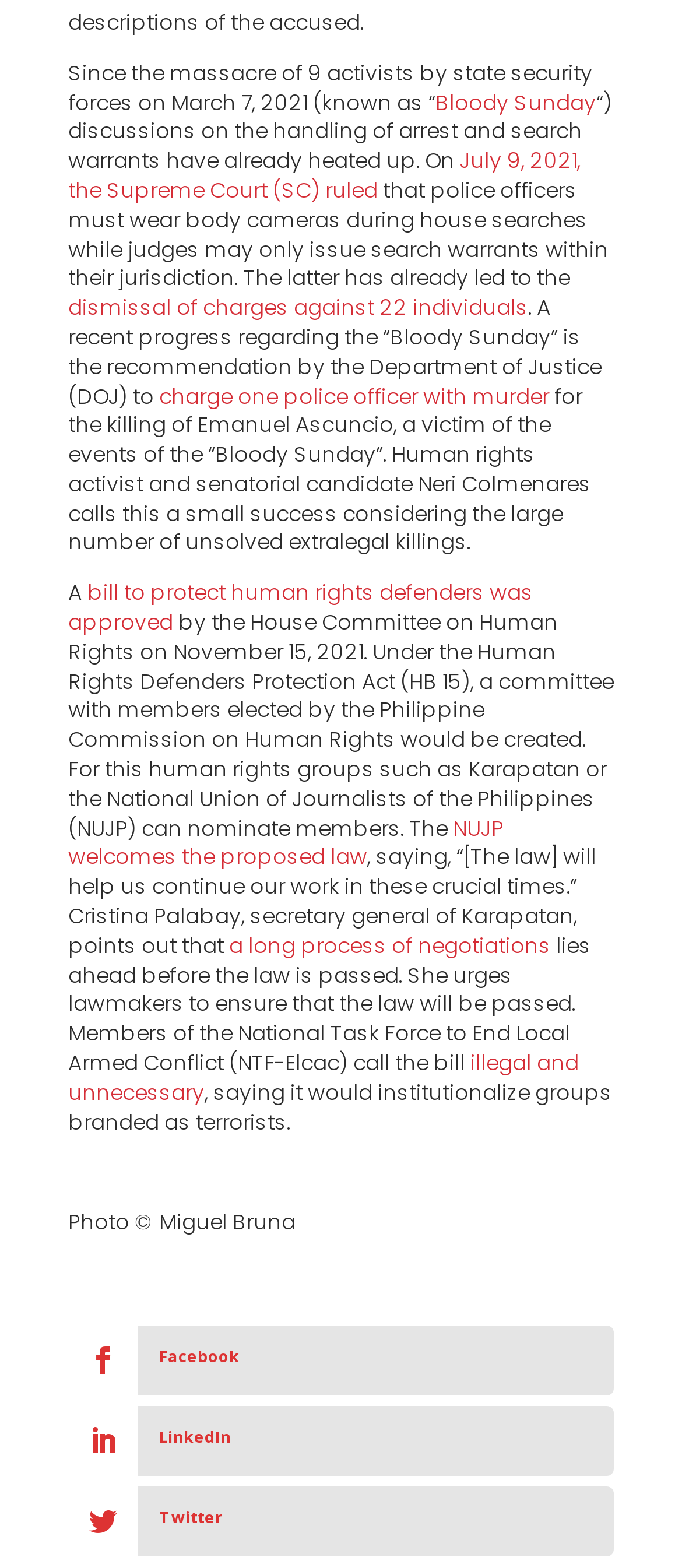Please answer the following question using a single word or phrase: 
Who is the secretary general of Karapatan?

Cristina Palabay